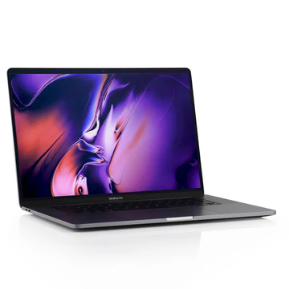Offer a detailed explanation of what is happening in the image.

The image showcases a sleek 2019 Apple MacBook Pro 16-inch, featuring an Intel i7 2.6 GHz 6-core processor and 32GB of RAM. The laptop is displayed with its lid partially open, revealing the vibrant Retina display that highlights vivid colors and sharp details. The design is characterized by a minimalist aesthetic, with a Space Grey finish that conveys modern elegance. This model is equipped with a 512GB SSD, ensuring ample storage for various applications and files. The setting suggests a focus on performance and style, making it an ideal choice for professionals and creatives alike. In the context of online shopping, this product is paired with information about its price, which is listed at £1,125.72 GBP.